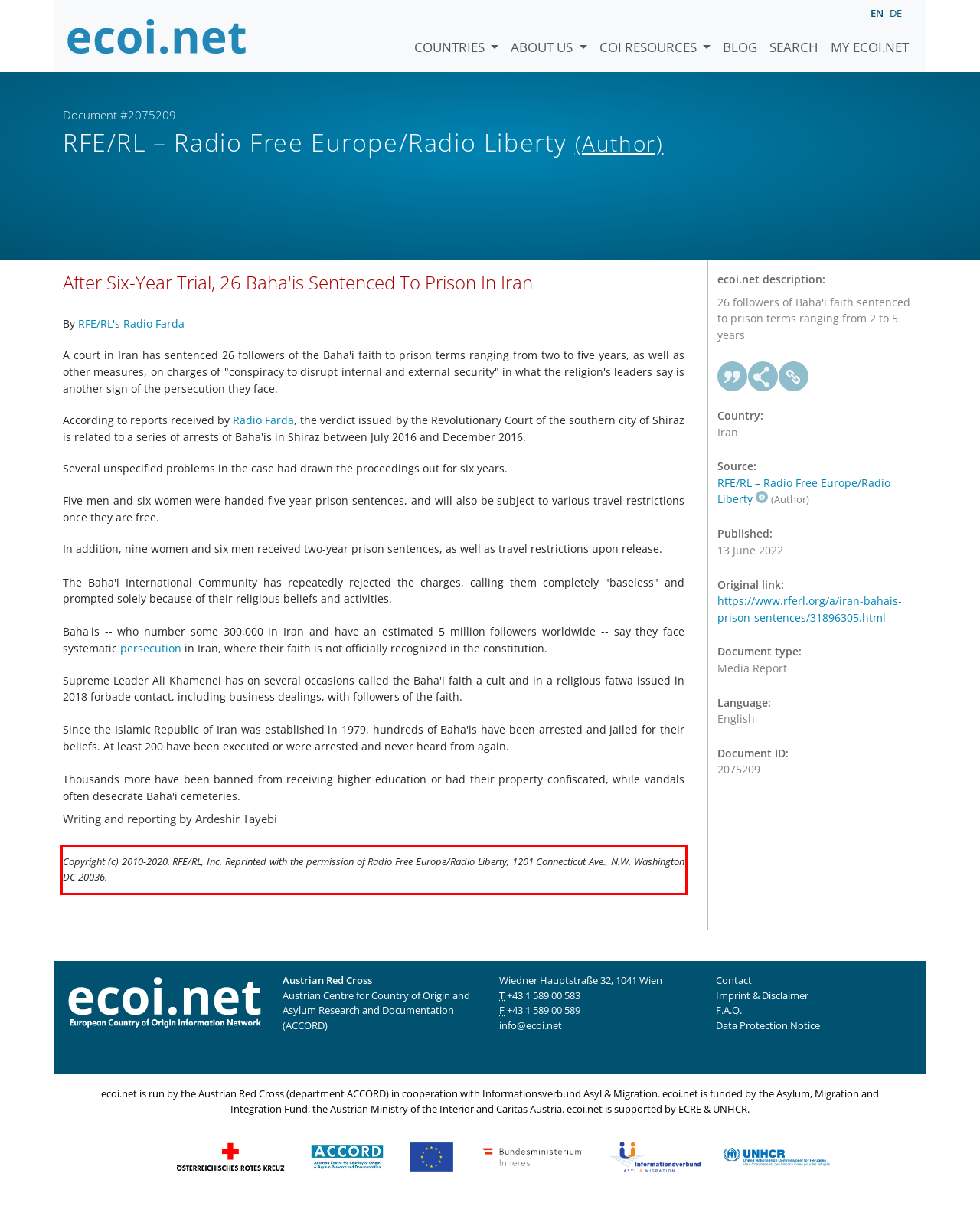You have a webpage screenshot with a red rectangle surrounding a UI element. Extract the text content from within this red bounding box.

Copyright (c) 2010-2020. RFE/RL, Inc. Reprinted with the permission of Radio Free Europe/Radio Liberty, 1201 Connecticut Ave., N.W. Washington DC 20036.